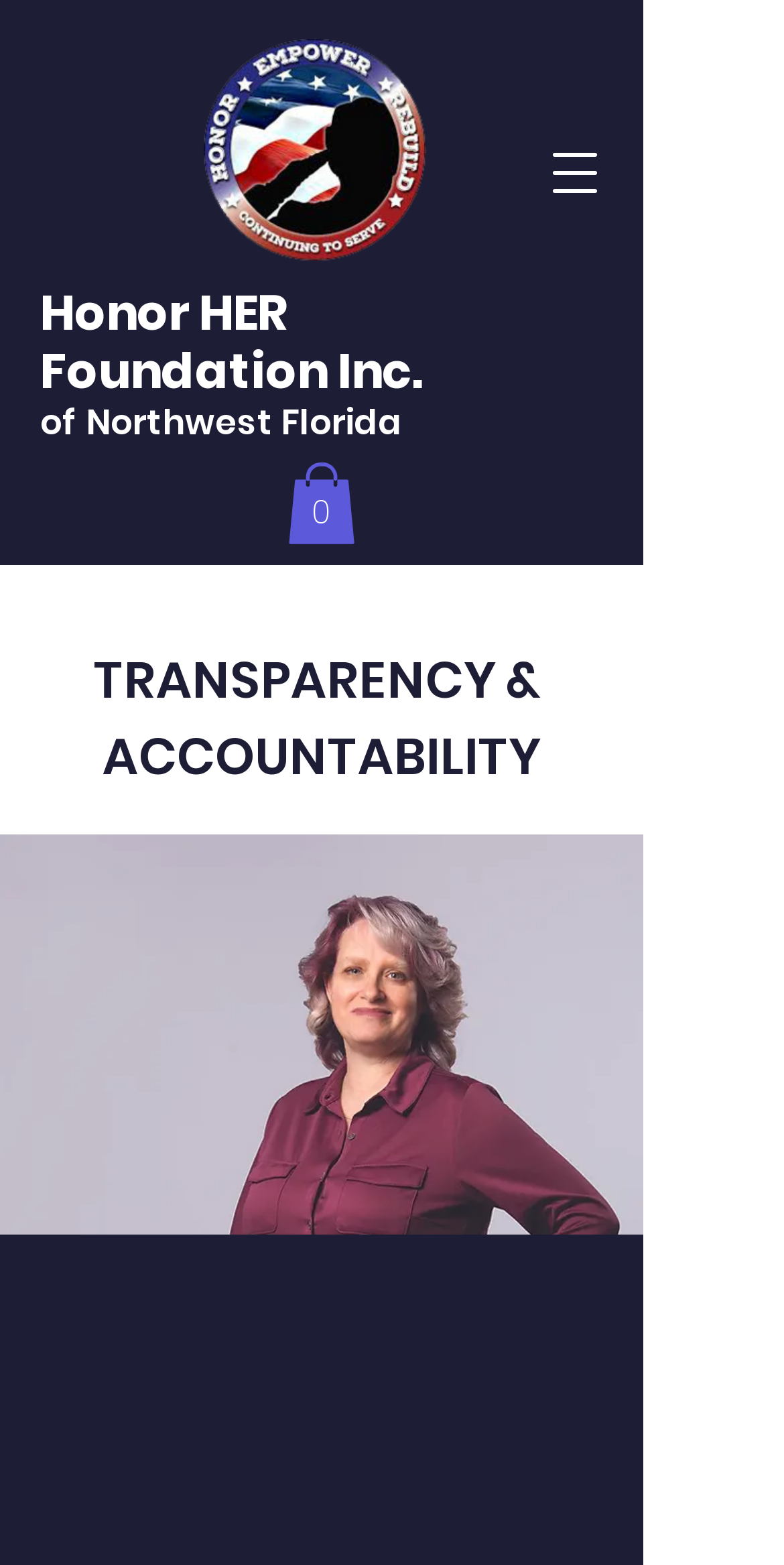Determine the bounding box coordinates of the UI element that matches the following description: "Honor HER Foundation". The coordinates should be four float numbers between 0 and 1 in the format [left, top, right, bottom].

[0.051, 0.179, 0.418, 0.258]